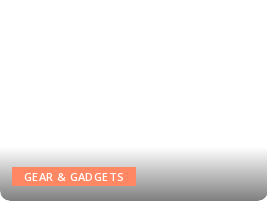Break down the image and describe each part extensively.

The image showcases a button labeled "GEAR & GADGETS" set against a subtle gradient background, transitioning from white to a darker shade at the bottom. This button invites users to explore a range of innovative tools and devices, likely focusing on technology and lifestyle enhancement. The vibrant orange hue of the button contrasts effectively with the soft background, making it stand out and easily noticeable for users navigating the interface. This visual element serves as a gateway to discover various gadgets that align with modern trends and user needs.